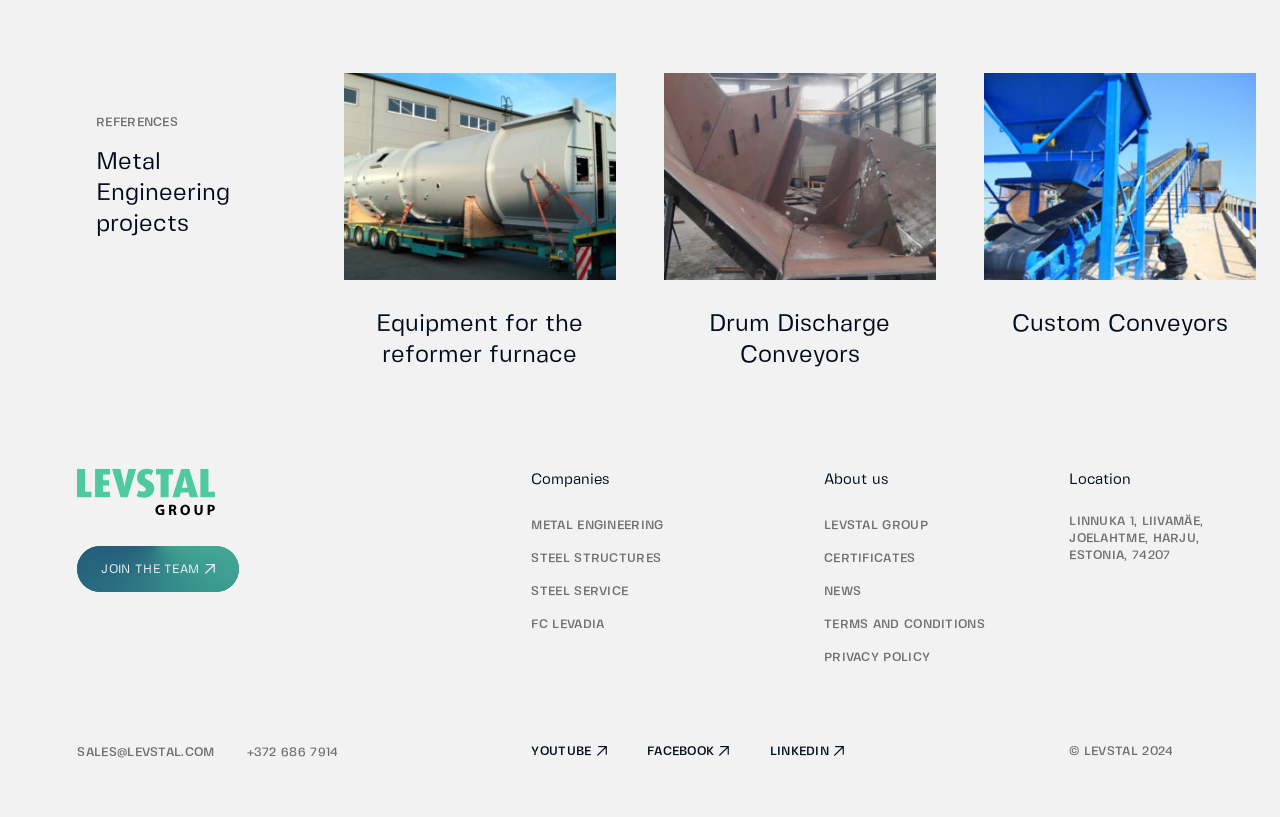What social media platforms does the company have?
Answer the question with detailed information derived from the image.

I found the social media platforms the company has by looking at the links on the webpage, specifically the ones that say 'YOUTUBE', 'FACEBOOK', and 'LINKEDIN' which are located at the bottom of the page.